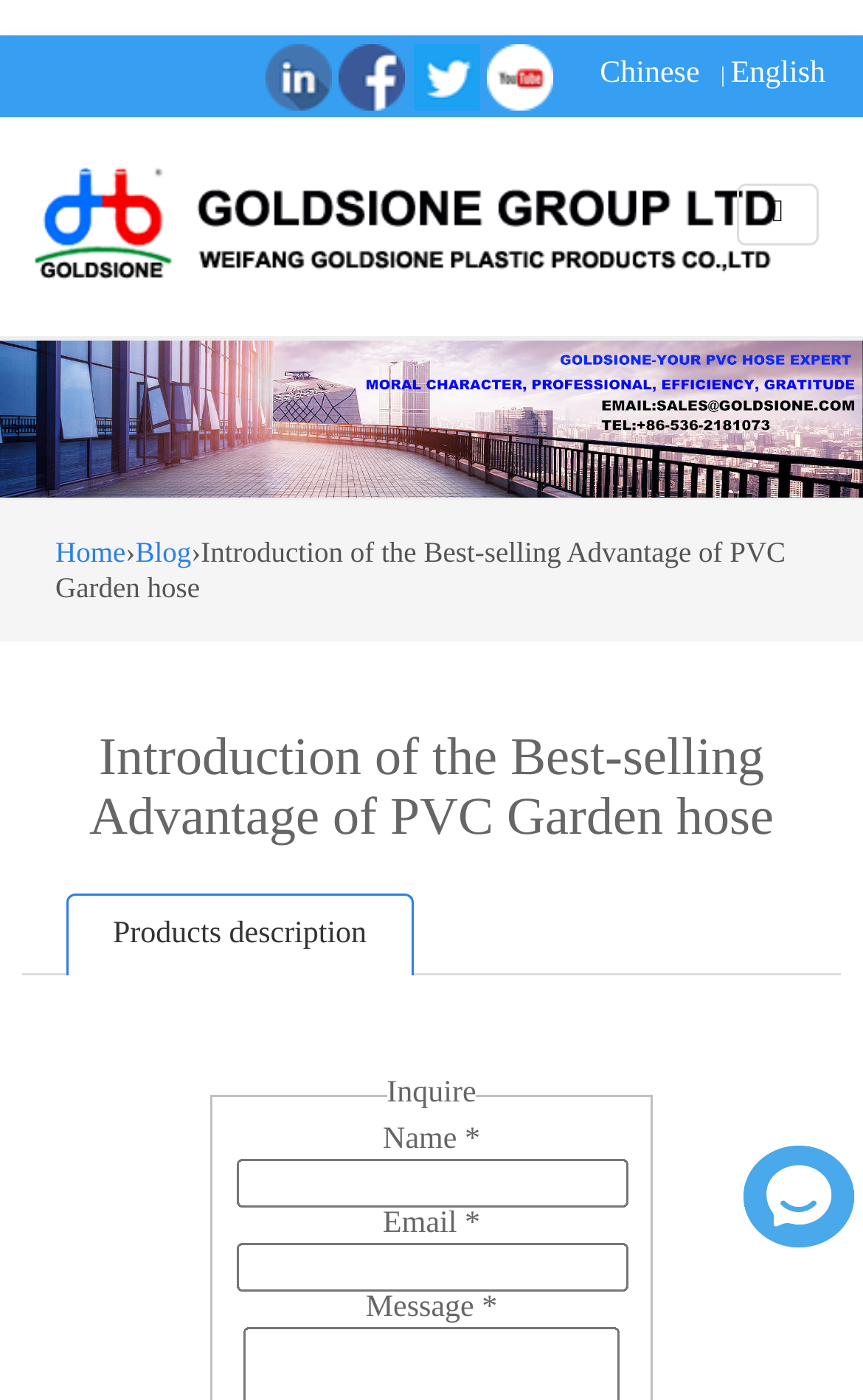Pinpoint the bounding box coordinates of the clickable area needed to execute the instruction: "Click the Home button". The coordinates should be specified as four float numbers between 0 and 1, i.e., [left, top, right, bottom].

[0.064, 0.383, 0.146, 0.406]